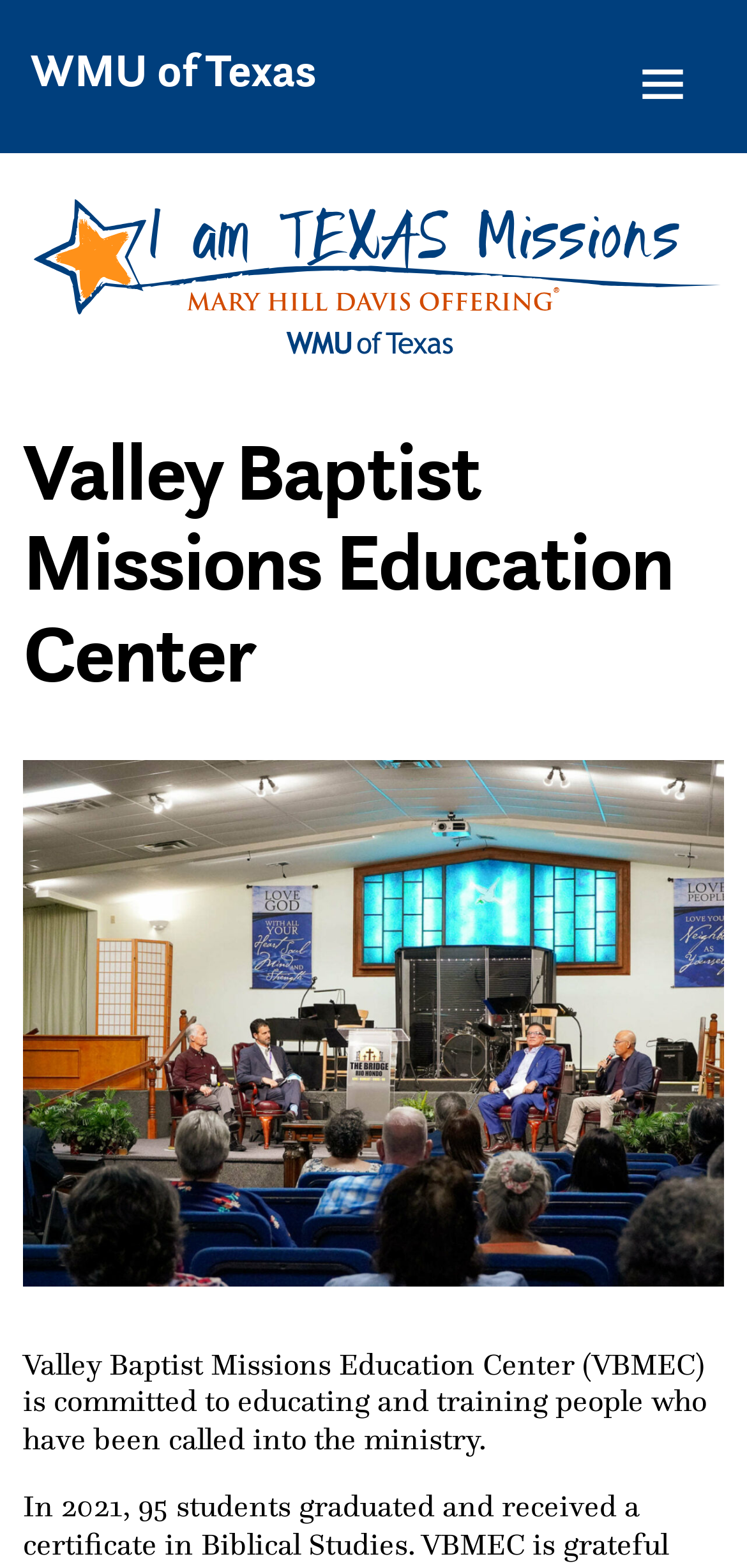Given the webpage screenshot and the description, determine the bounding box coordinates (top-left x, top-left y, bottom-right x, bottom-right y) that define the location of the UI element matching this description: WMU of Texas

[0.041, 0.02, 0.815, 0.098]